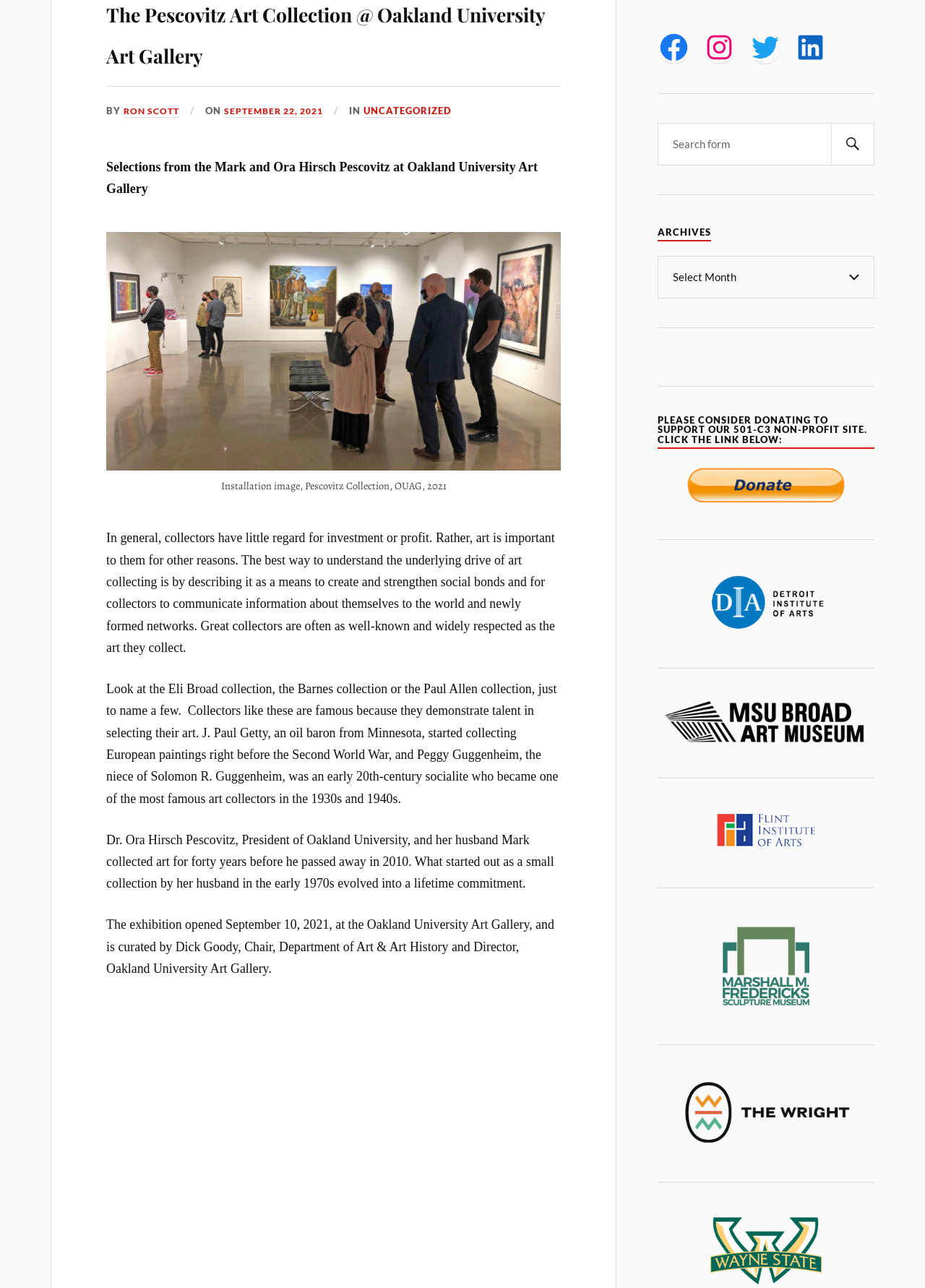Provide the bounding box coordinates in the format (top-left x, top-left y, bottom-right x, bottom-right y). All values are floating point numbers between 0 and 1. Determine the bounding box coordinate of the UI element described as: Twitter

[0.81, 0.024, 0.845, 0.049]